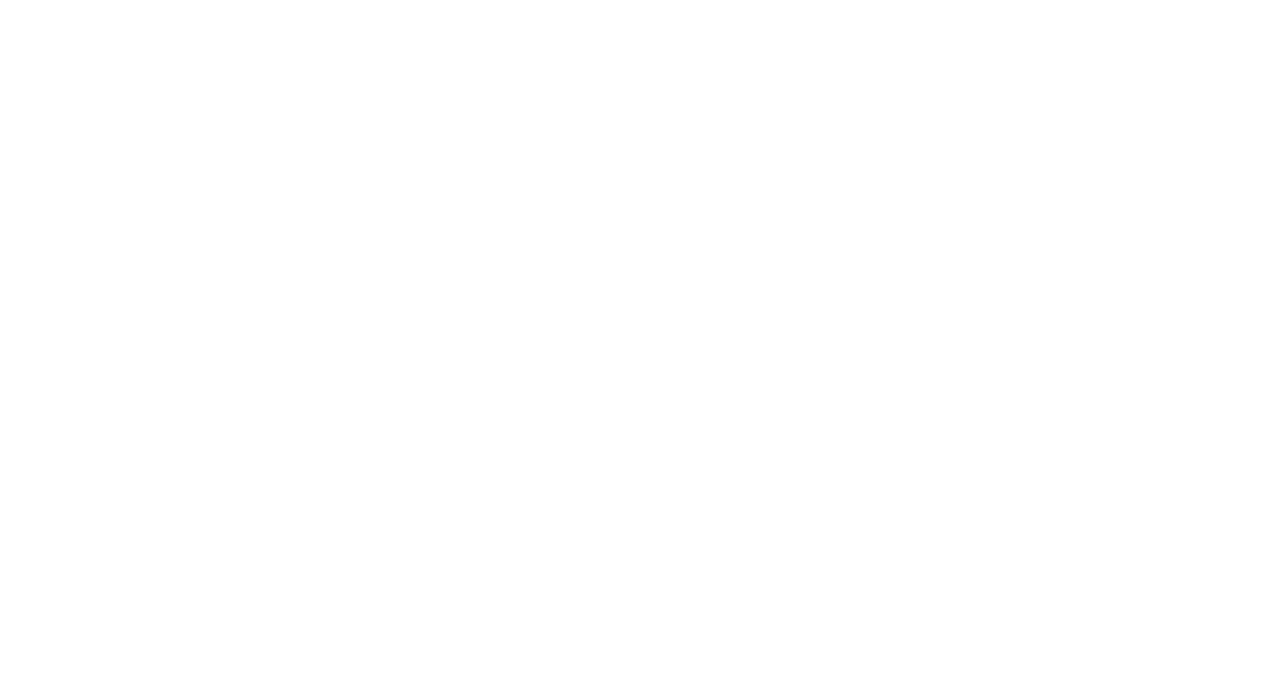Using the format (top-left x, top-left y, bottom-right x, bottom-right y), and given the element description, identify the bounding box coordinates within the screenshot: Conditions of use

[0.796, 0.237, 0.888, 0.282]